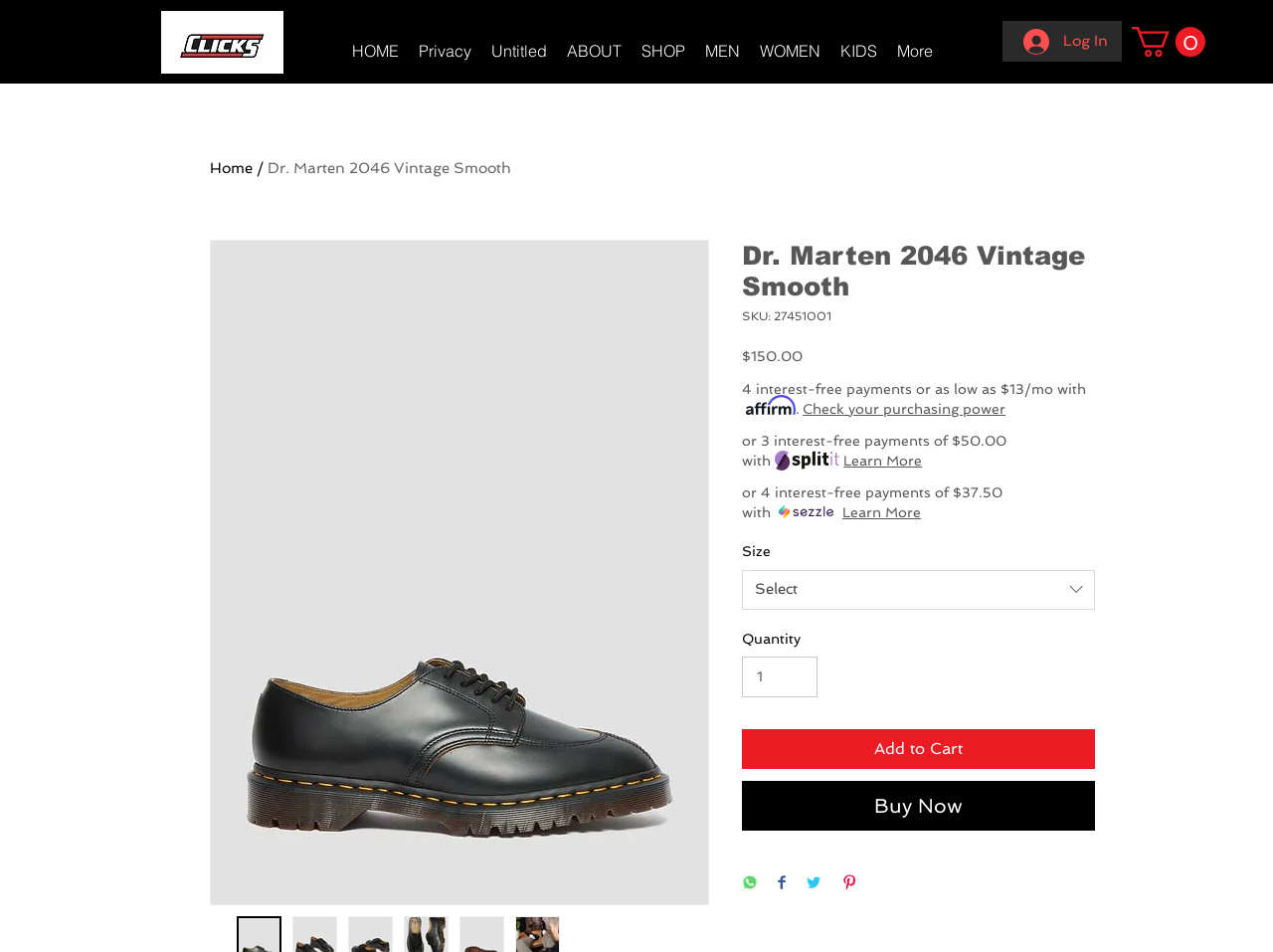Answer the question in one word or a short phrase:
What is the name of the shoe?

Dr. Marten 2046 Vintage Smooth